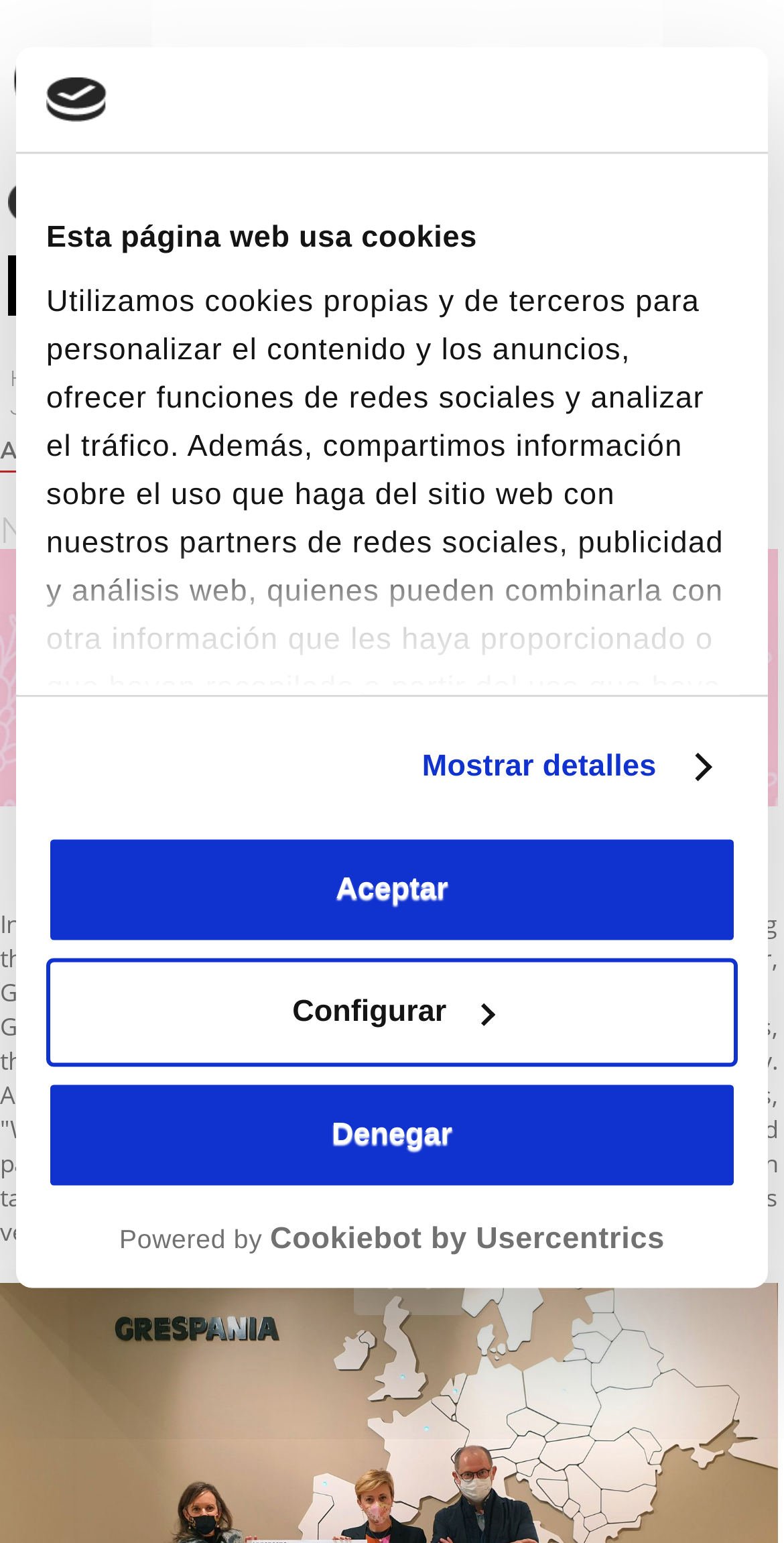Identify the bounding box coordinates of the region that should be clicked to execute the following instruction: "Go to Home".

[0.013, 0.235, 0.097, 0.253]